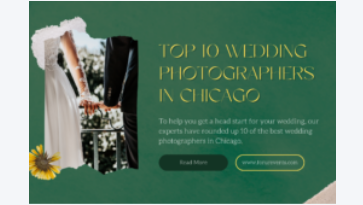What is the purpose of the 'Read More' button?
Answer with a single word or phrase by referring to the visual content.

to encourage further engagement